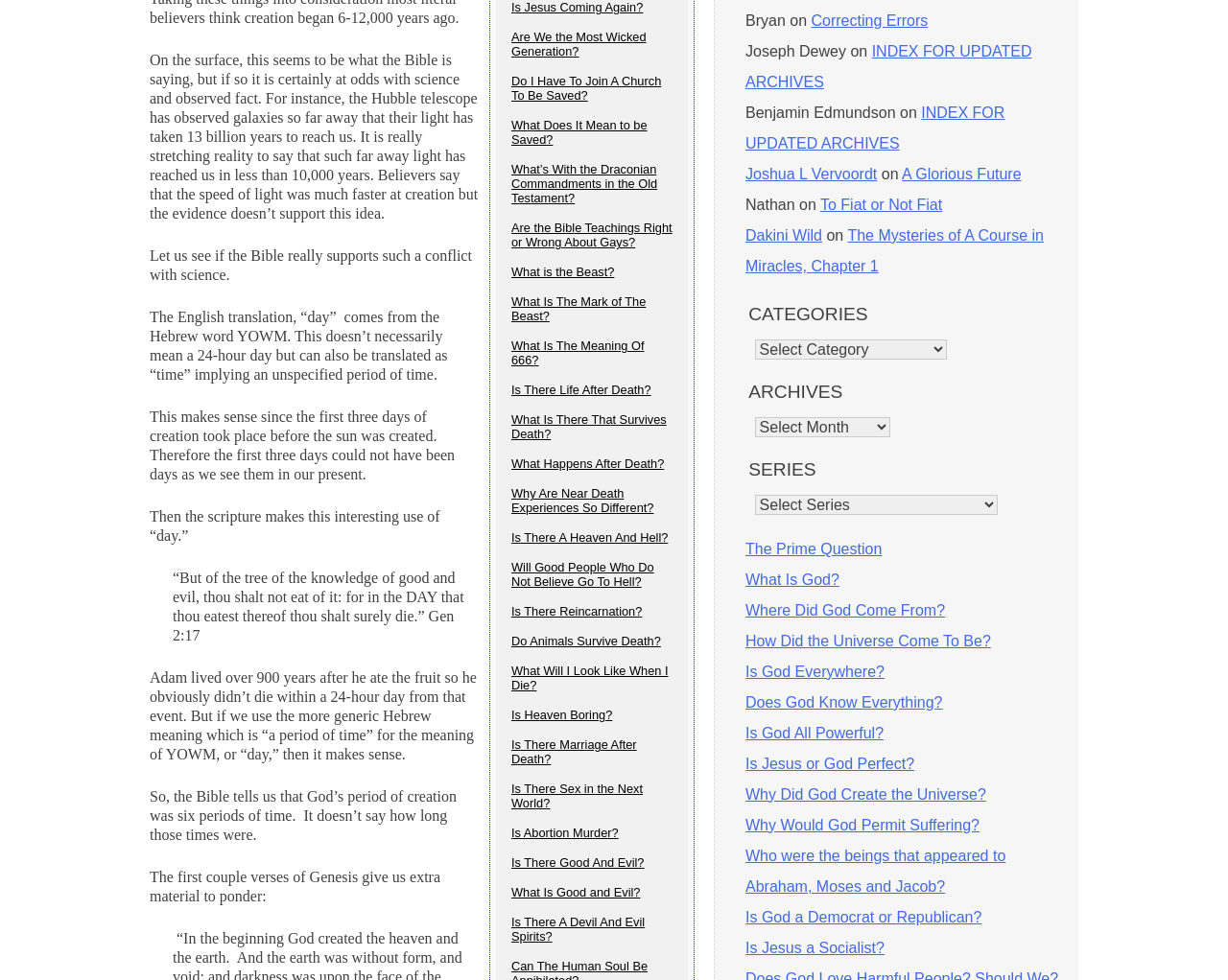Can you find the bounding box coordinates for the element that needs to be clicked to execute this instruction: "Select an option from the 'Categories' dropdown menu"? The coordinates should be given as four float numbers between 0 and 1, i.e., [left, top, right, bottom].

[0.615, 0.346, 0.771, 0.367]